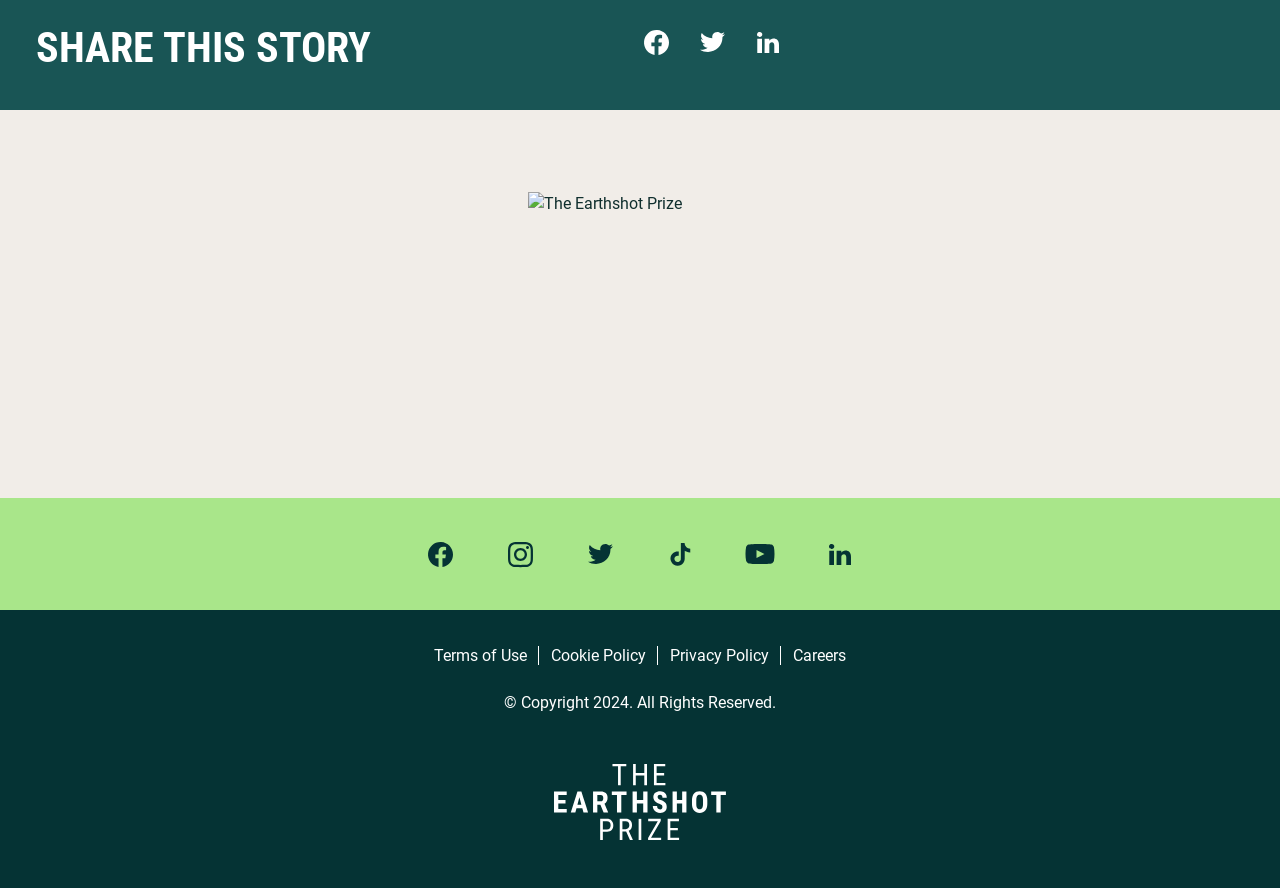Please identify the bounding box coordinates of the clickable area that will allow you to execute the instruction: "Follow us on Twitter".

[0.456, 0.605, 0.481, 0.641]